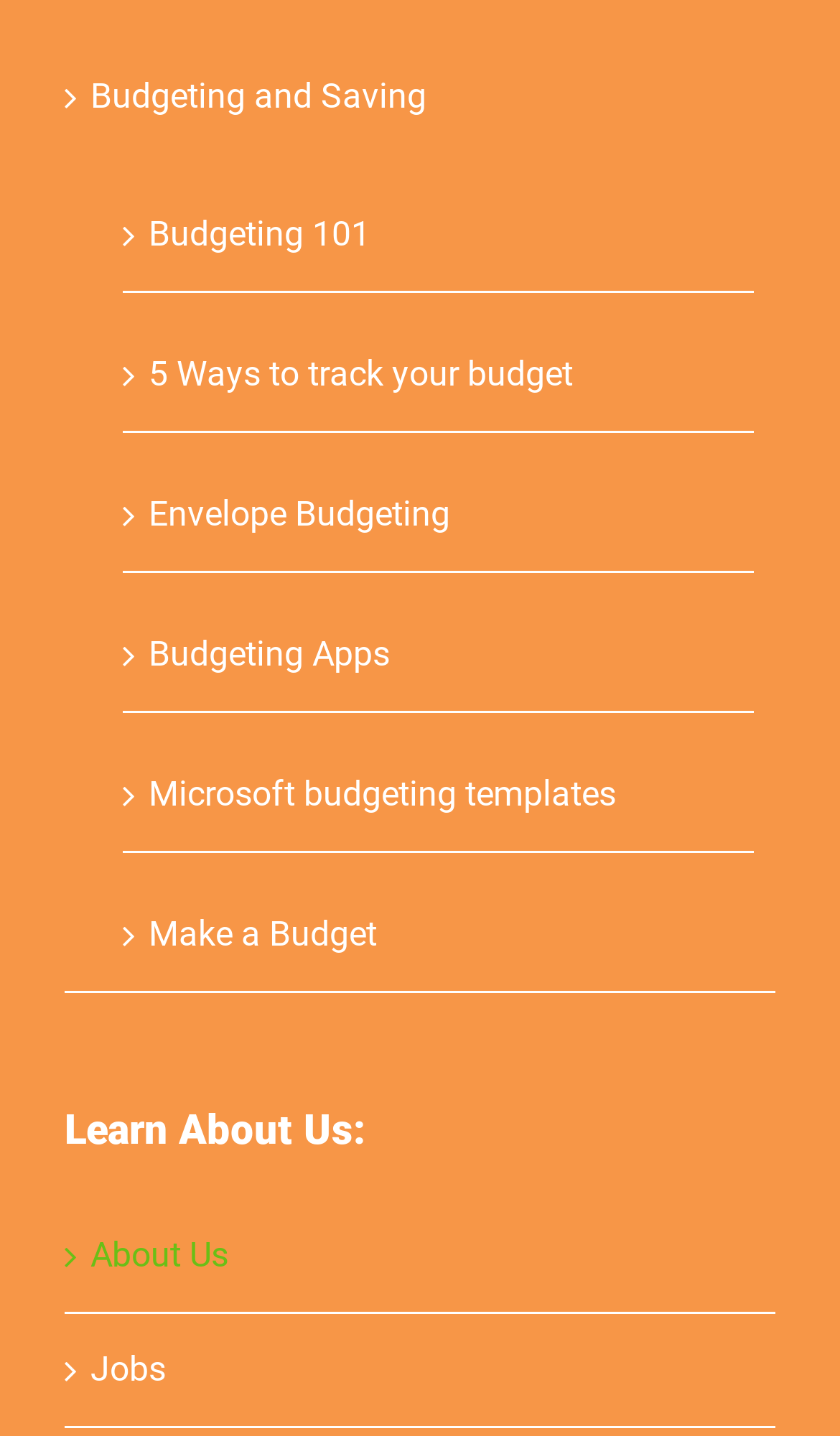Determine the bounding box coordinates for the area that should be clicked to carry out the following instruction: "View information about us".

[0.077, 0.766, 0.923, 0.809]